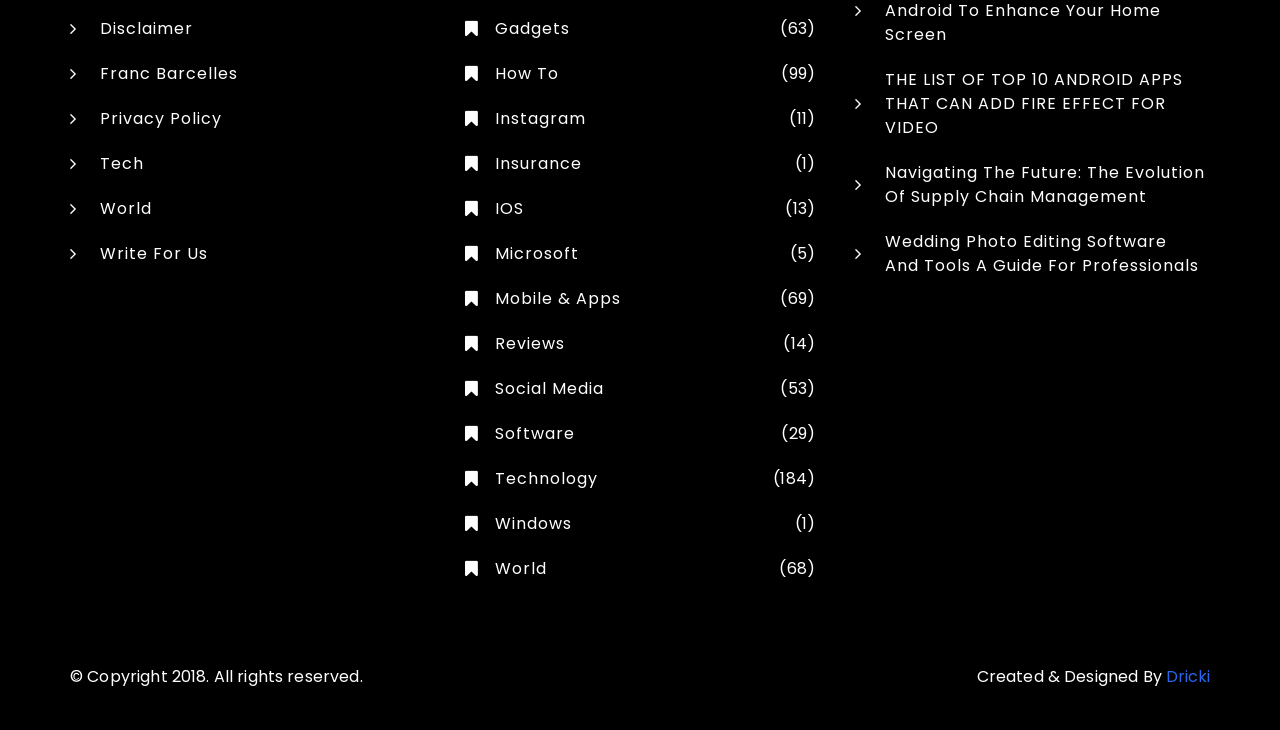Please find the bounding box coordinates of the element that you should click to achieve the following instruction: "Read the article about the top 10 Android apps that can add fire effect for video". The coordinates should be presented as four float numbers between 0 and 1: [left, top, right, bottom].

[0.668, 0.093, 0.941, 0.192]